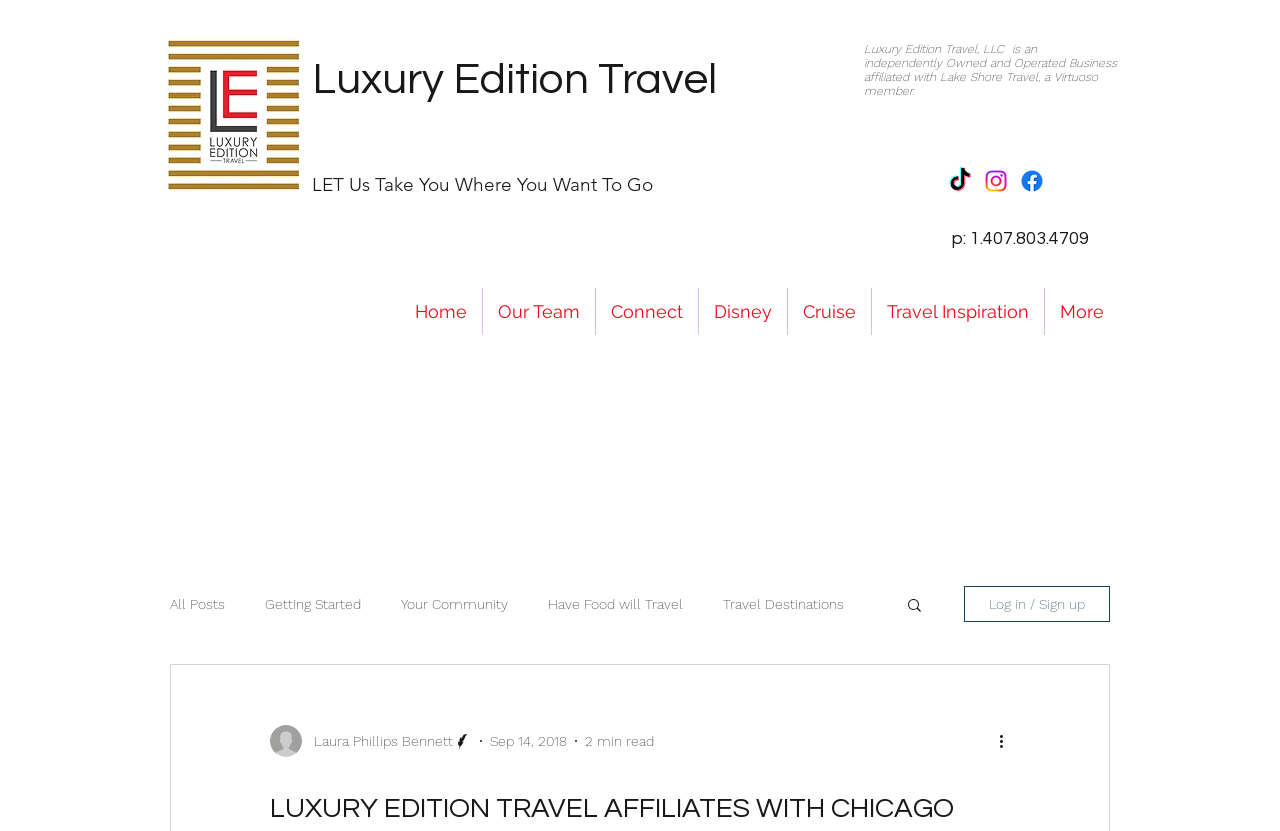Who is the author of the blog post?
Please use the visual content to give a single word or phrase answer.

Laura Phillips Bennett